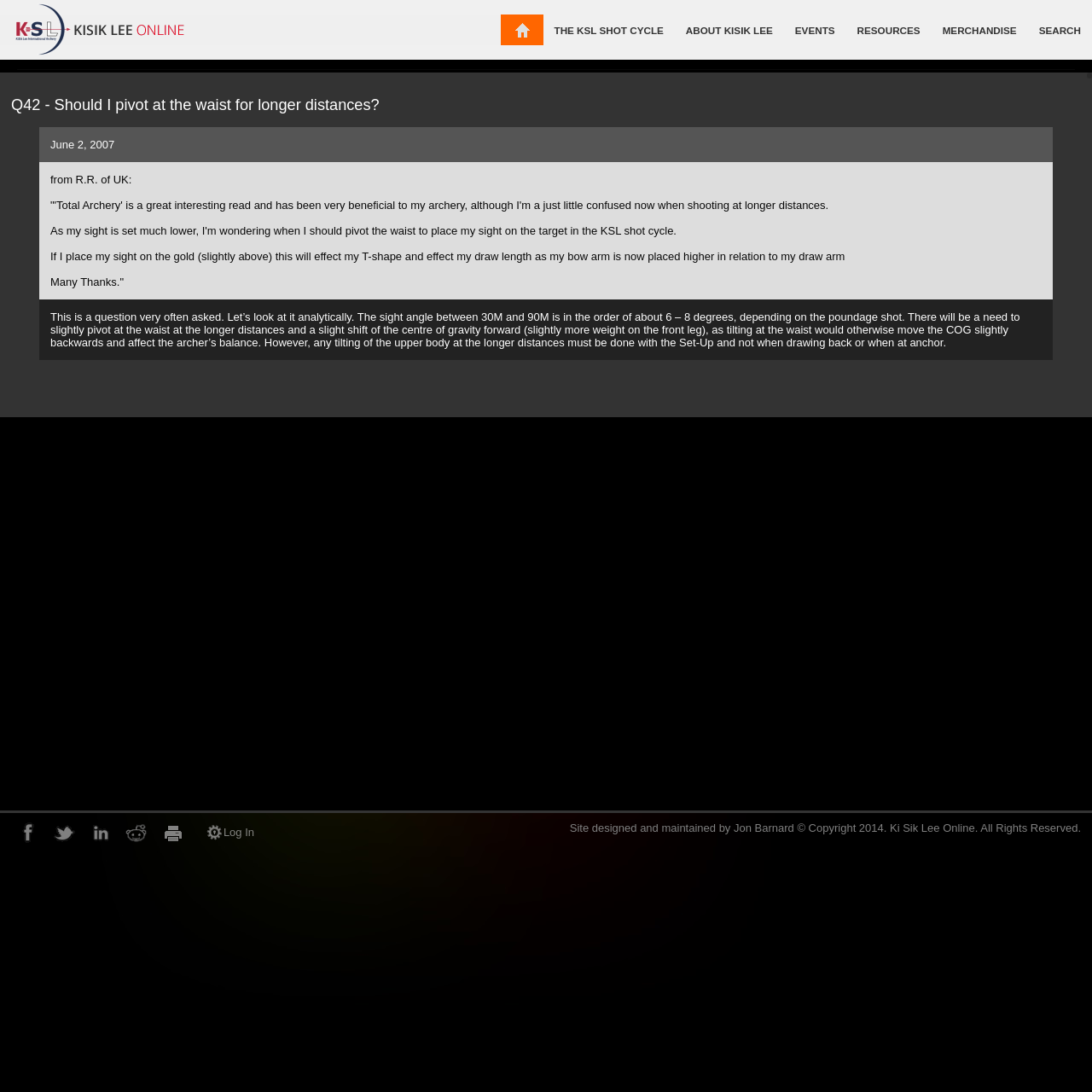Locate the bounding box coordinates of the area to click to fulfill this instruction: "Search for something". The bounding box should be presented as four float numbers between 0 and 1, in the order [left, top, right, bottom].

[0.951, 0.013, 0.99, 0.041]